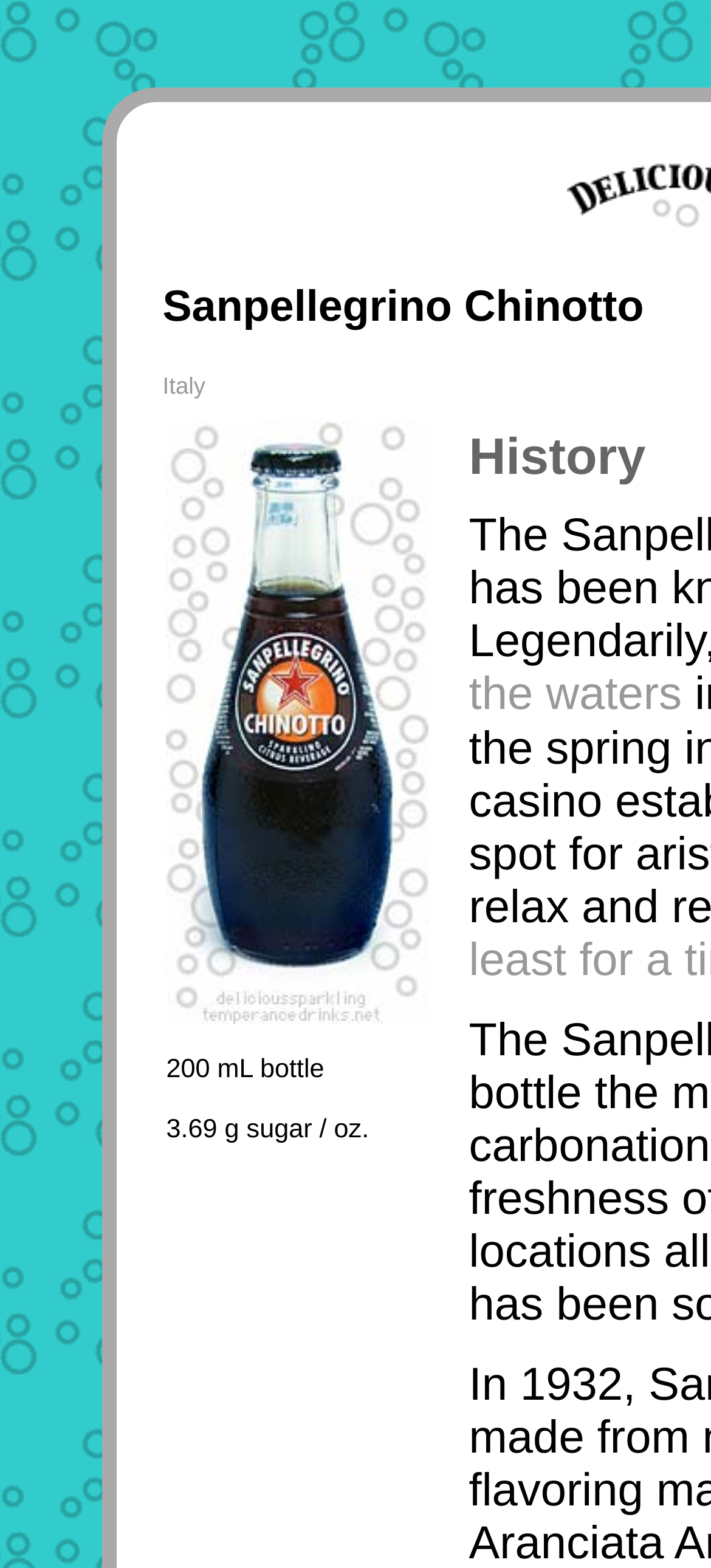Bounding box coordinates are specified in the format (top-left x, top-left y, bottom-right x, bottom-right y). All values are floating point numbers bounded between 0 and 1. Please provide the bounding box coordinate of the region this sentence describes: Italy

[0.229, 0.237, 0.289, 0.255]